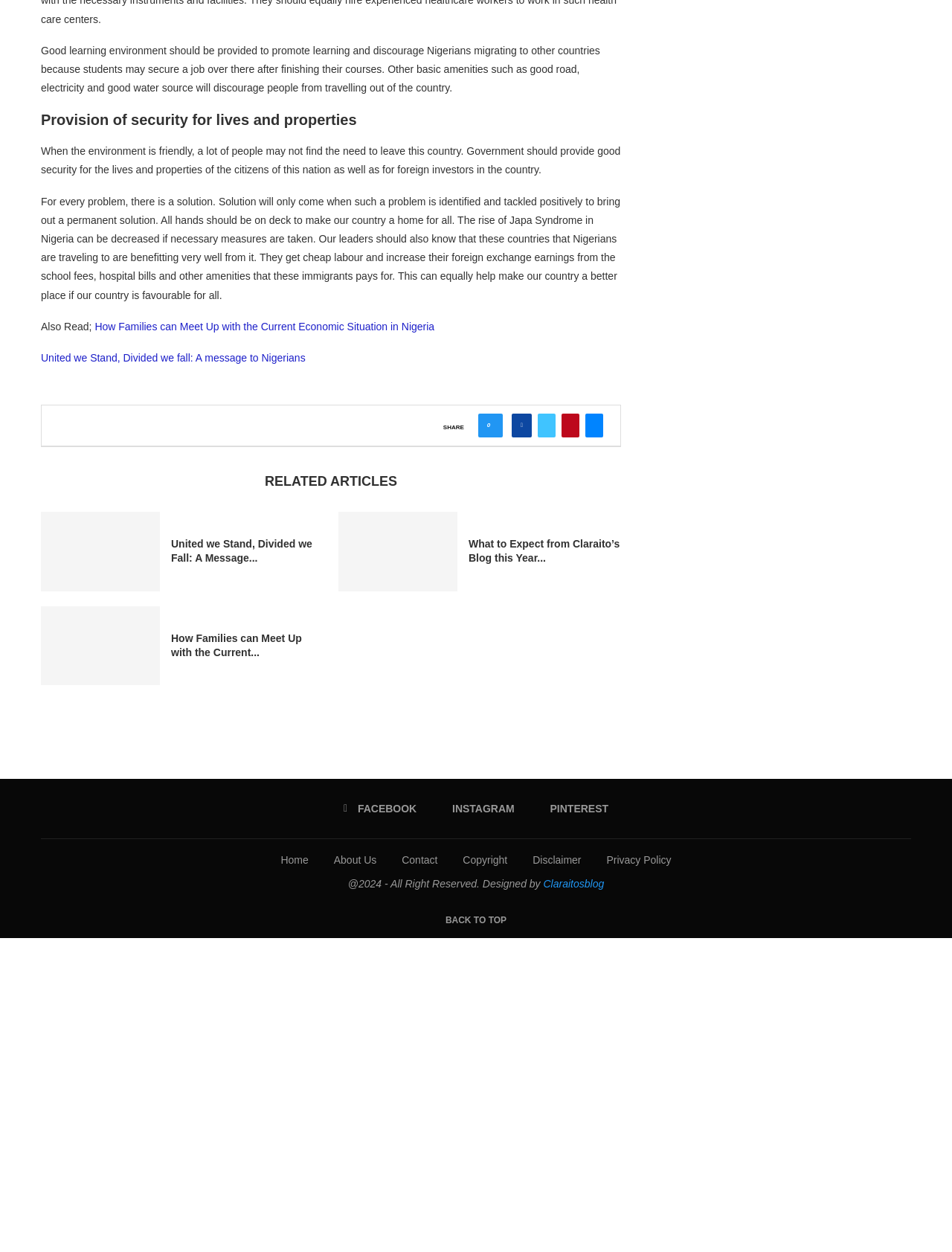What social media platforms are available for following the blog? From the image, respond with a single word or brief phrase.

Facebook, Instagram, Pinterest